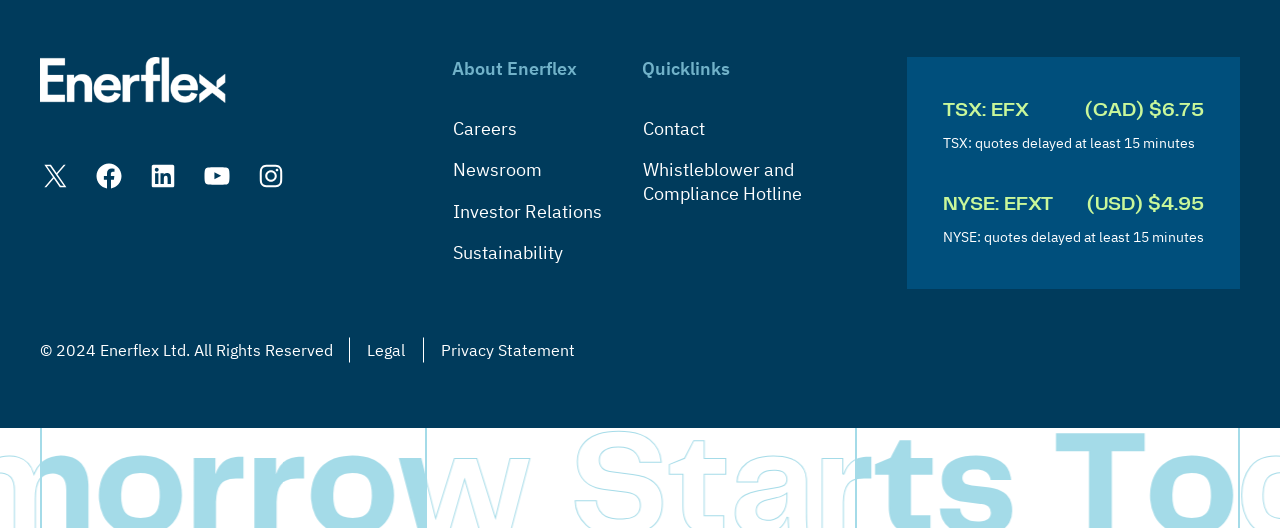What is the name of the section that contains links to Careers and Newsroom?
Please provide a single word or phrase as the answer based on the screenshot.

About Enerflex